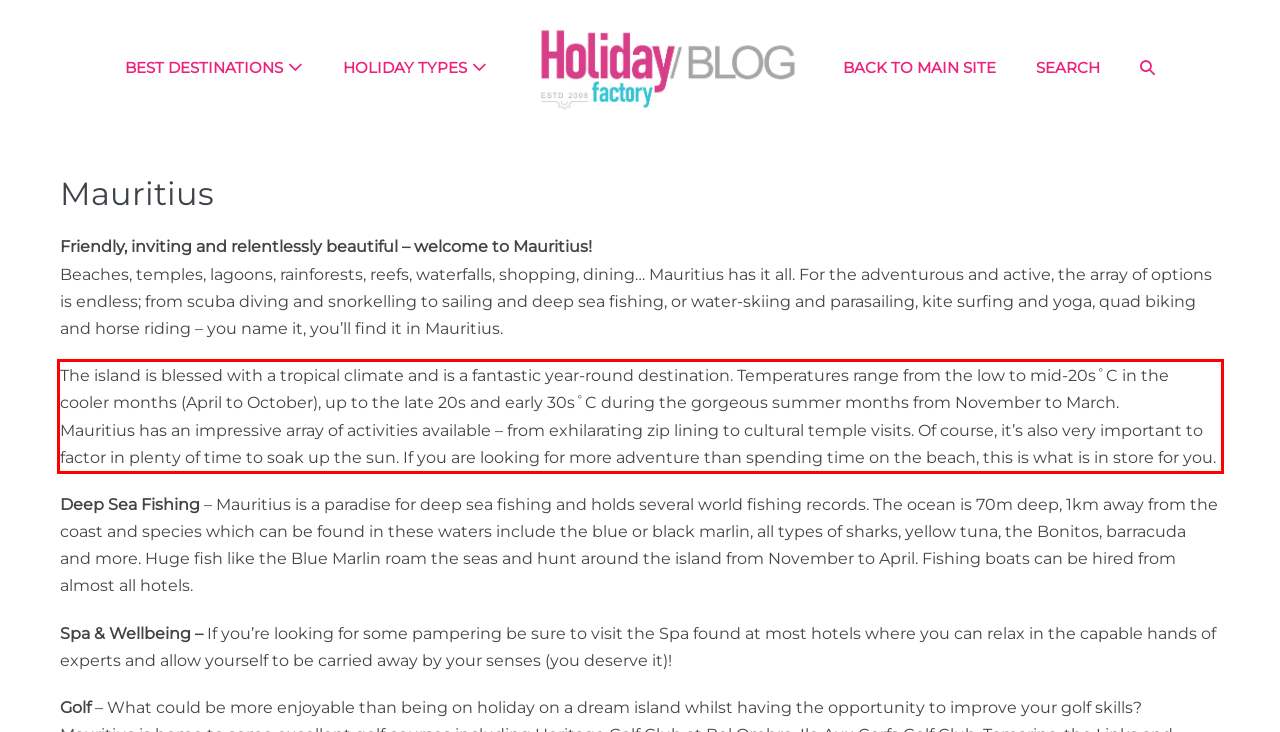Analyze the screenshot of the webpage and extract the text from the UI element that is inside the red bounding box.

The island is blessed with a tropical climate and is a fantastic year-round destination. Temperatures range from the low to mid-20s˚C in the cooler months (April to October), up to the late 20s and early 30s˚C during the gorgeous summer months from November to March. Mauritius has an impressive array of activities available – from exhilarating zip lining to cultural temple visits. Of course, it’s also very important to factor in plenty of time to soak up the sun. If you are looking for more adventure than spending time on the beach, this is what is in store for you.